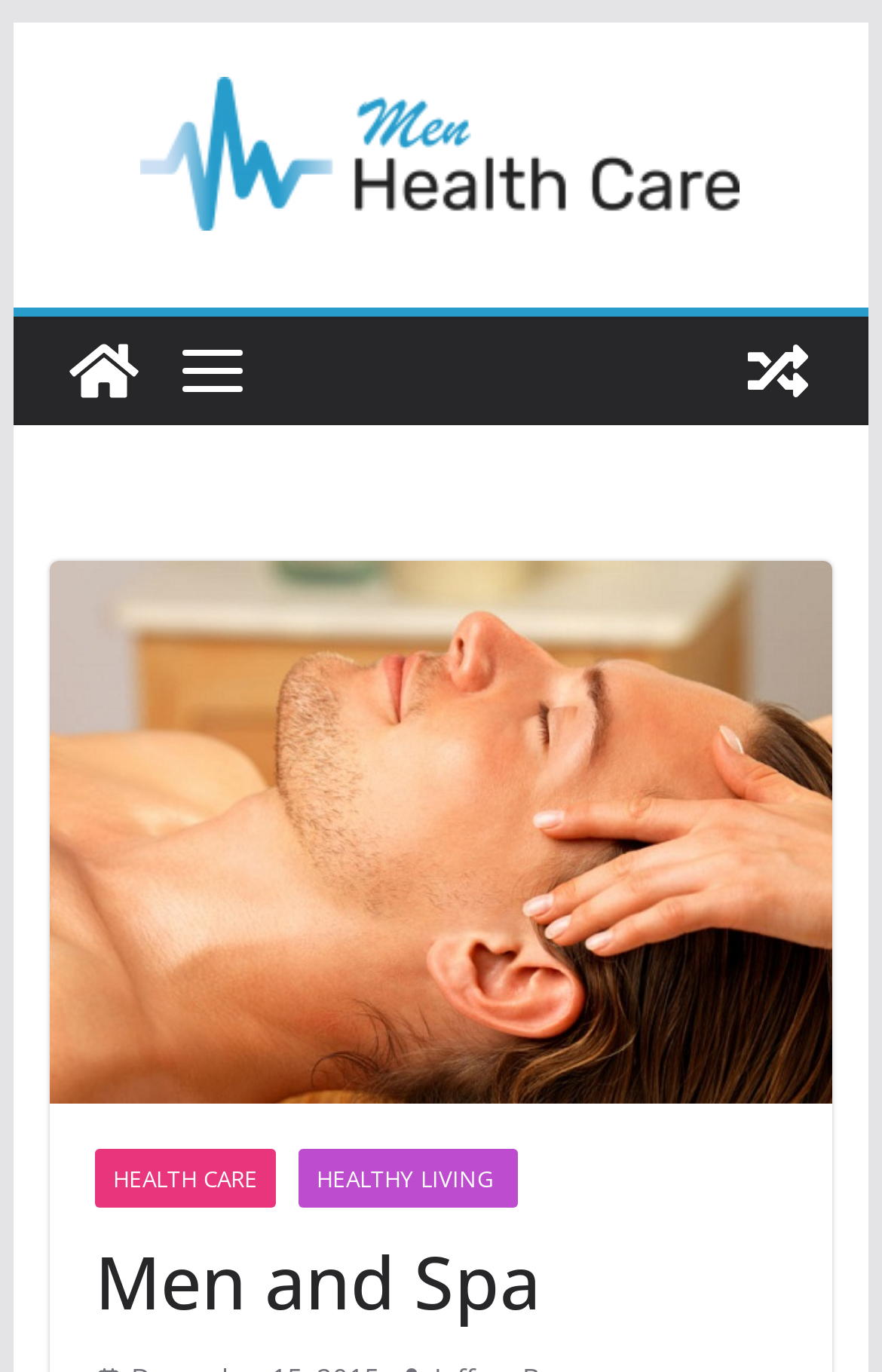What is the relationship between 'Men and Spa' and 'Men Heath Care'?
Look at the image and provide a short answer using one word or a phrase.

They are related